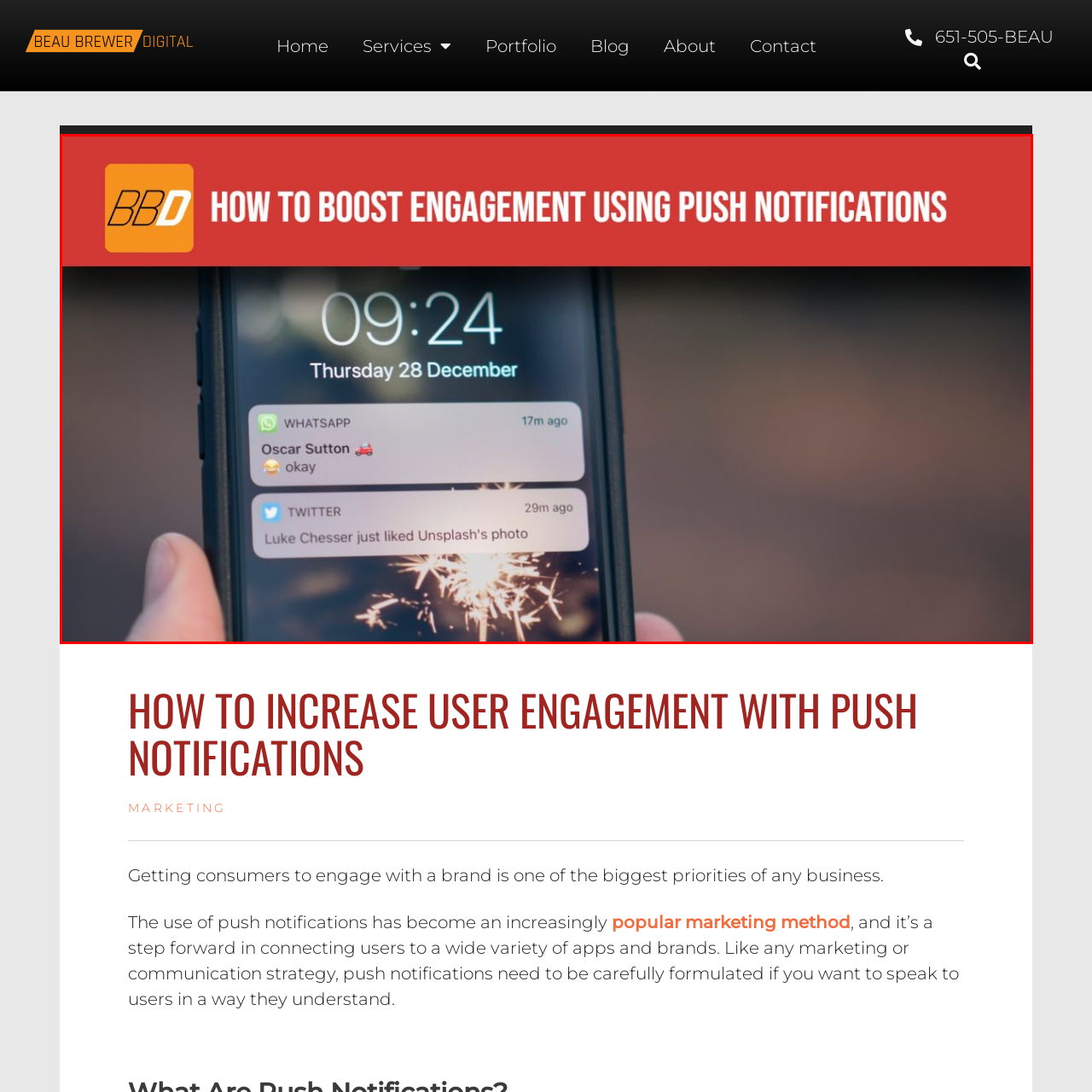What is the title of the article above the screen?
Look closely at the image marked with a red bounding box and answer the question with as much detail as possible, drawing from the image.

The bold red banner above the smartphone screen features the title of the article, which is 'How to Boost Engagement Using Push Notifications'.